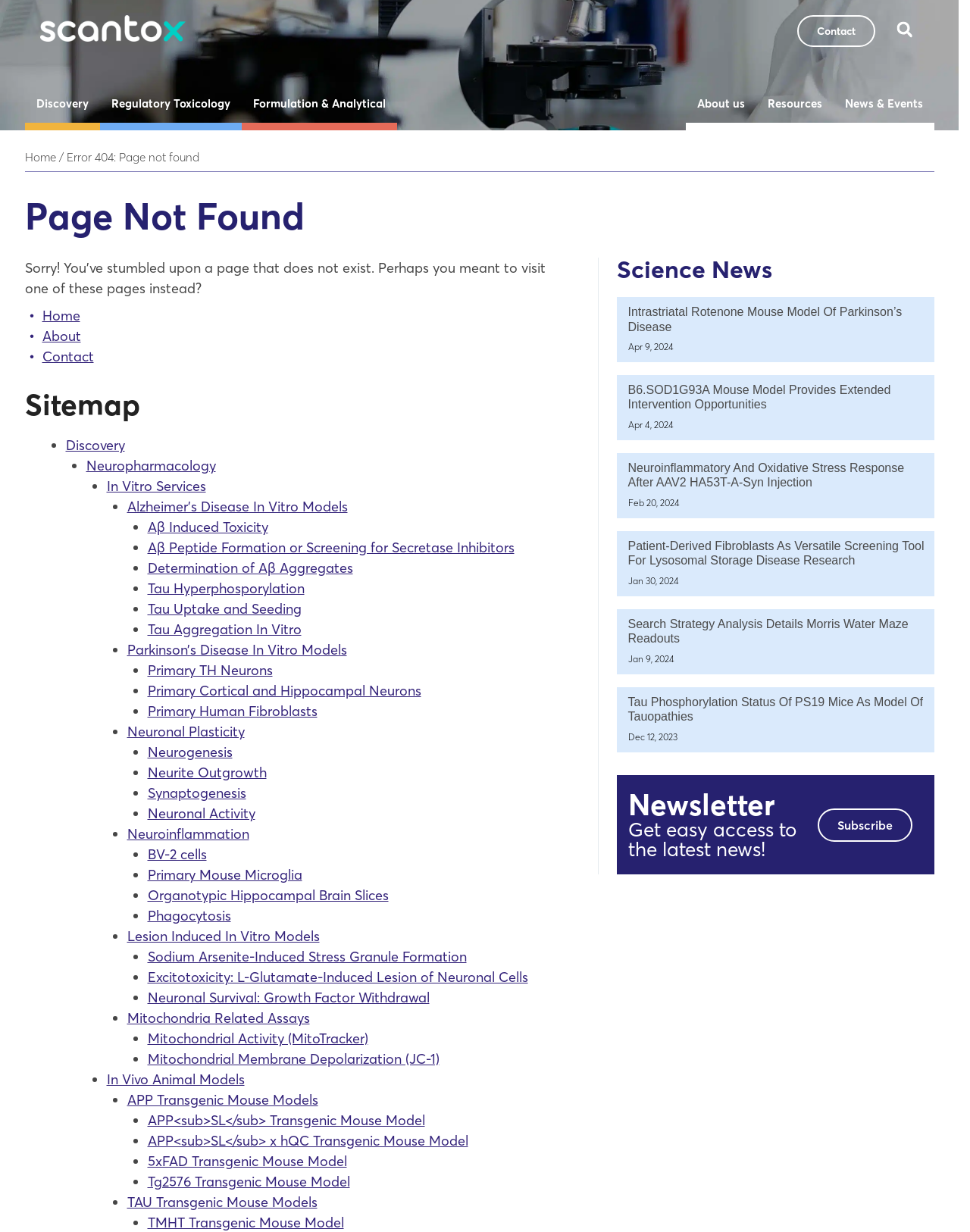Could you determine the bounding box coordinates of the clickable element to complete the instruction: "View COLA logo"? Provide the coordinates as four float numbers between 0 and 1, i.e., [left, top, right, bottom].

None